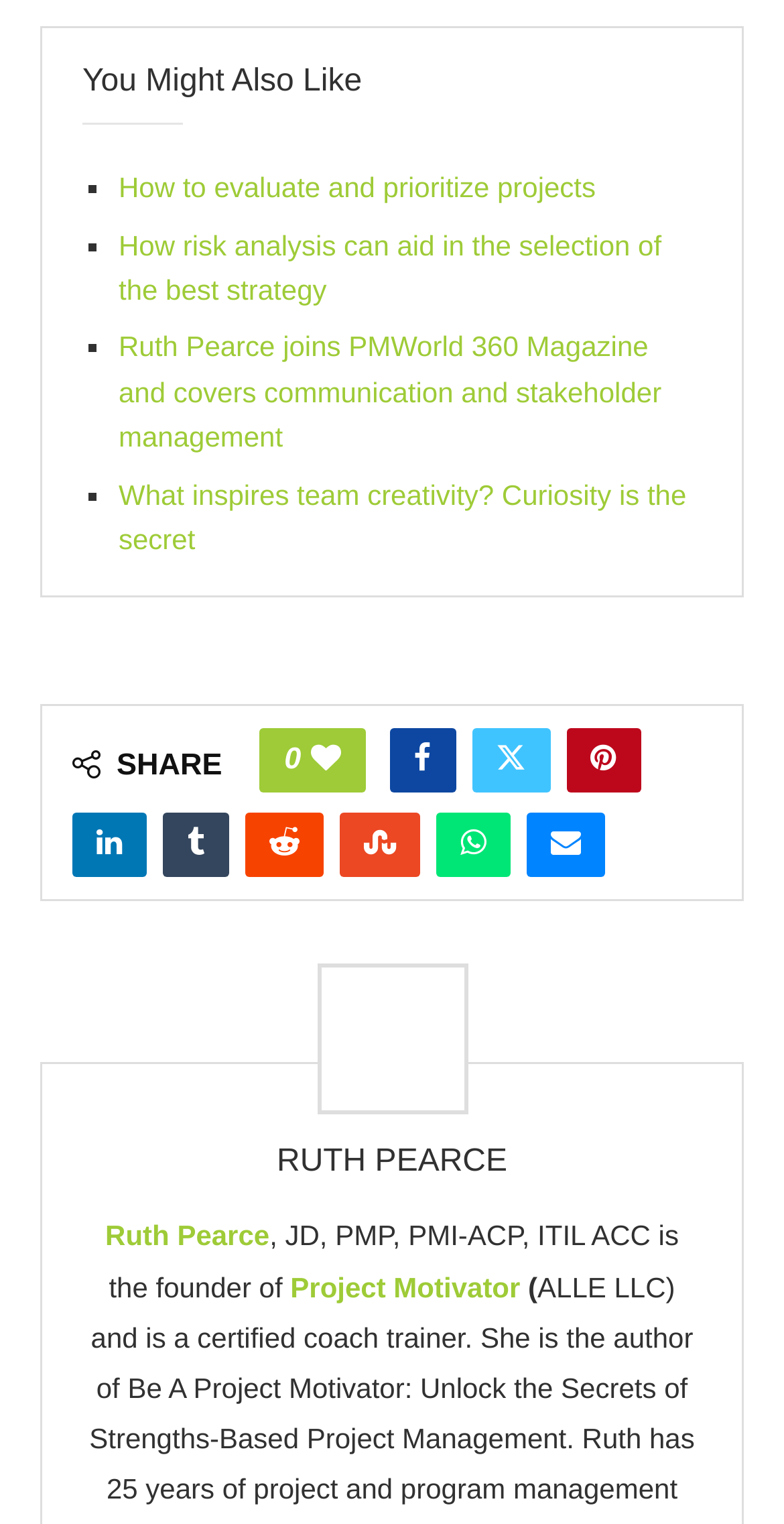What is the profession of Ruth Pearce?
Answer with a single word or phrase by referring to the visual content.

JD, PMP, PMI-ACP, ITIL ACC